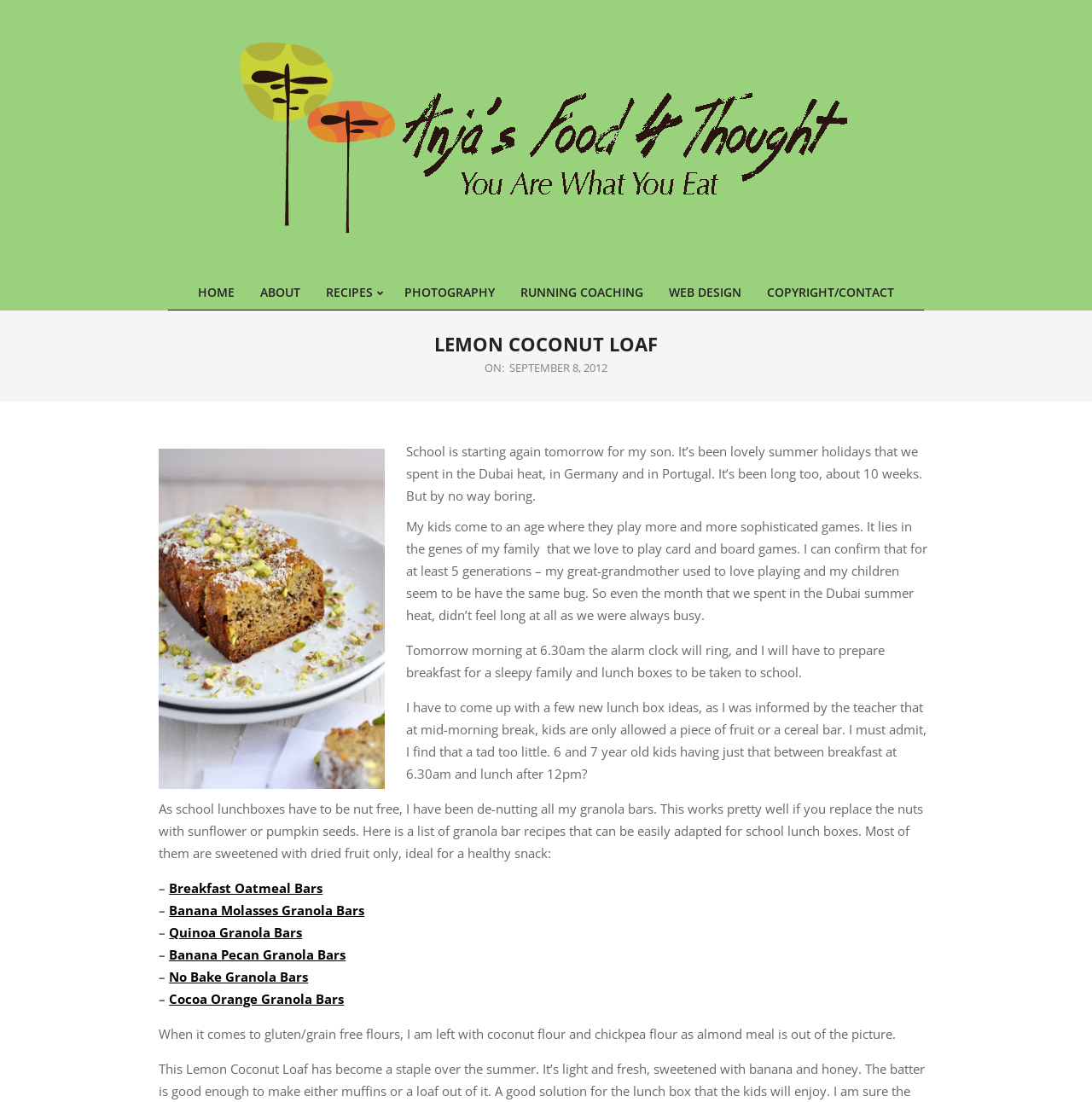Please identify the primary heading of the webpage and give its text content.

LEMON COCONUT LOAF